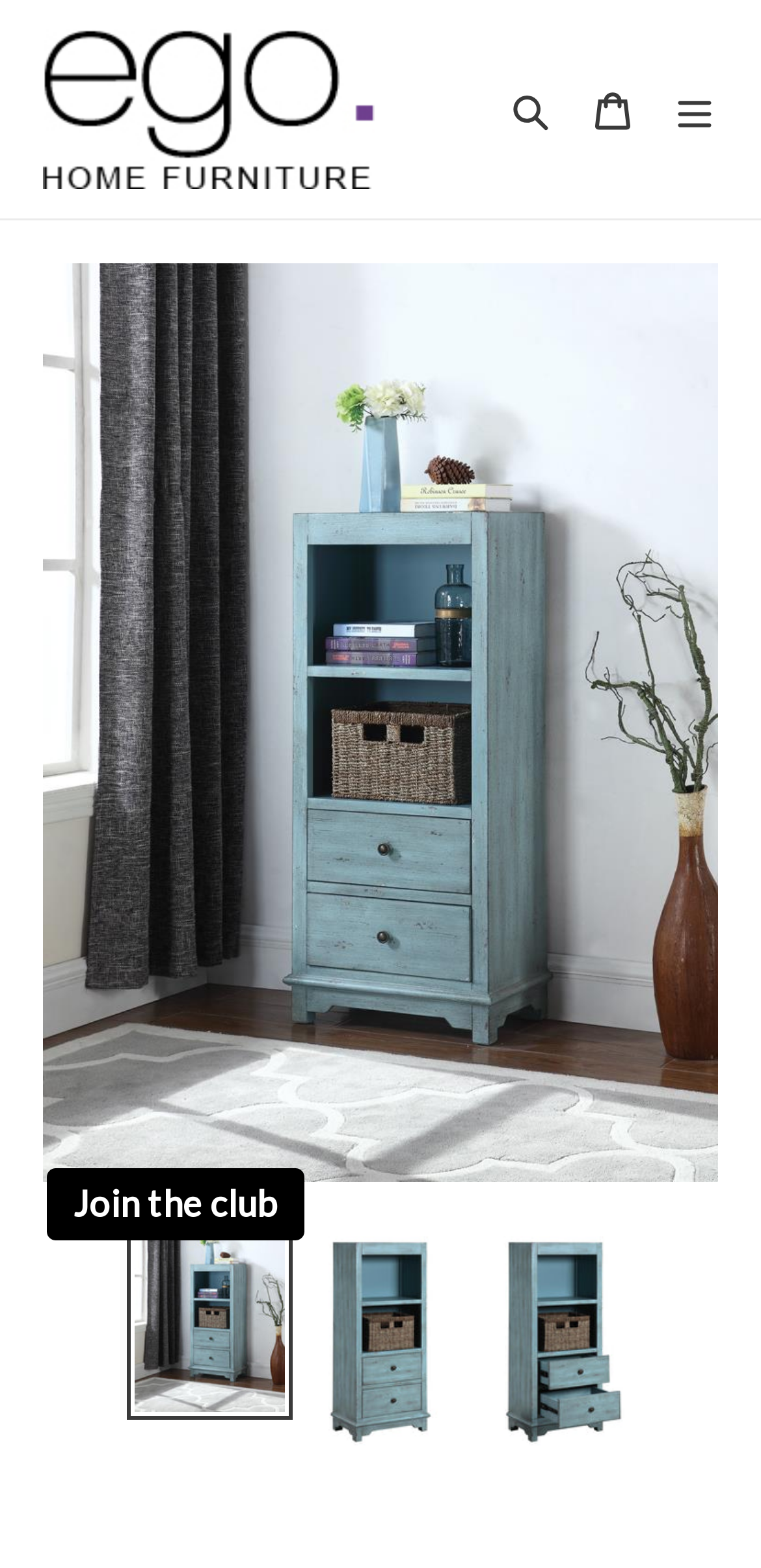Determine the main heading of the webpage and generate its text.

Rustic Blue Accent Cabinet